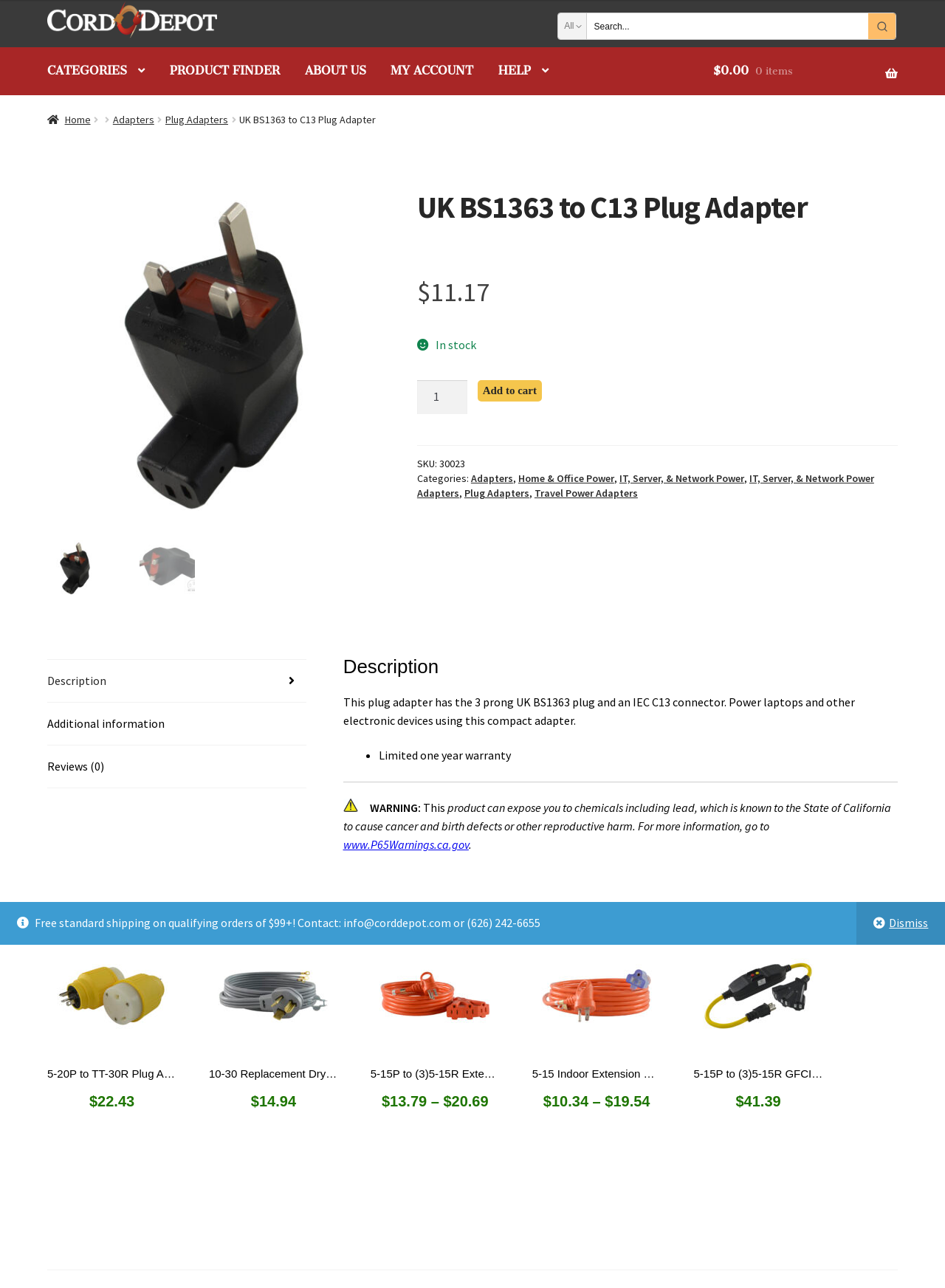What is the warranty period of the product?
Utilize the image to construct a detailed and well-explained answer.

I found the warranty period of the product by looking at the description section, where it says 'Limited one year warranty'.